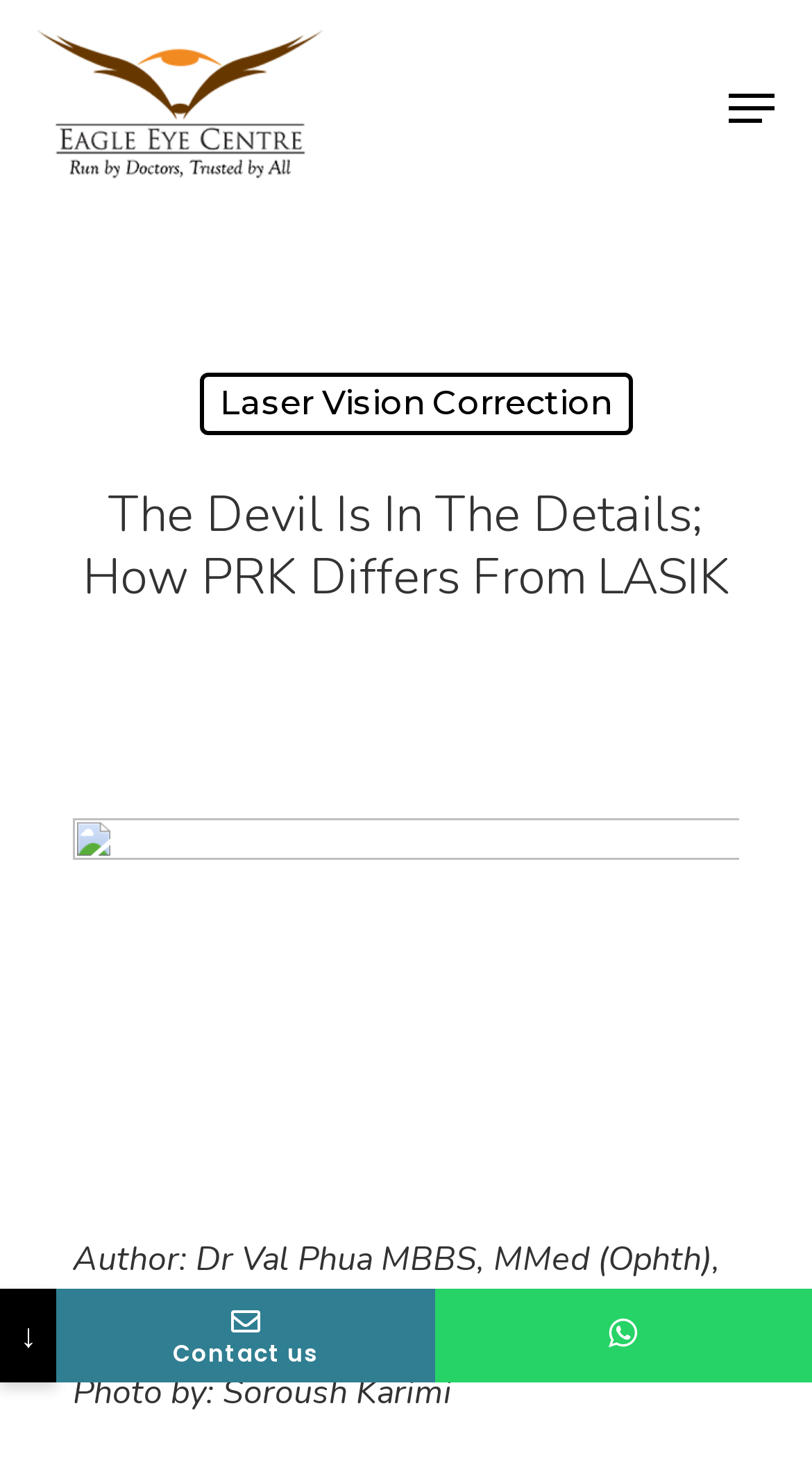Using the element description: "Cataract Surgery", determine the bounding box coordinates for the specified UI element. The coordinates should be four float numbers between 0 and 1, [left, top, right, bottom].

[0.682, 0.42, 0.994, 0.447]